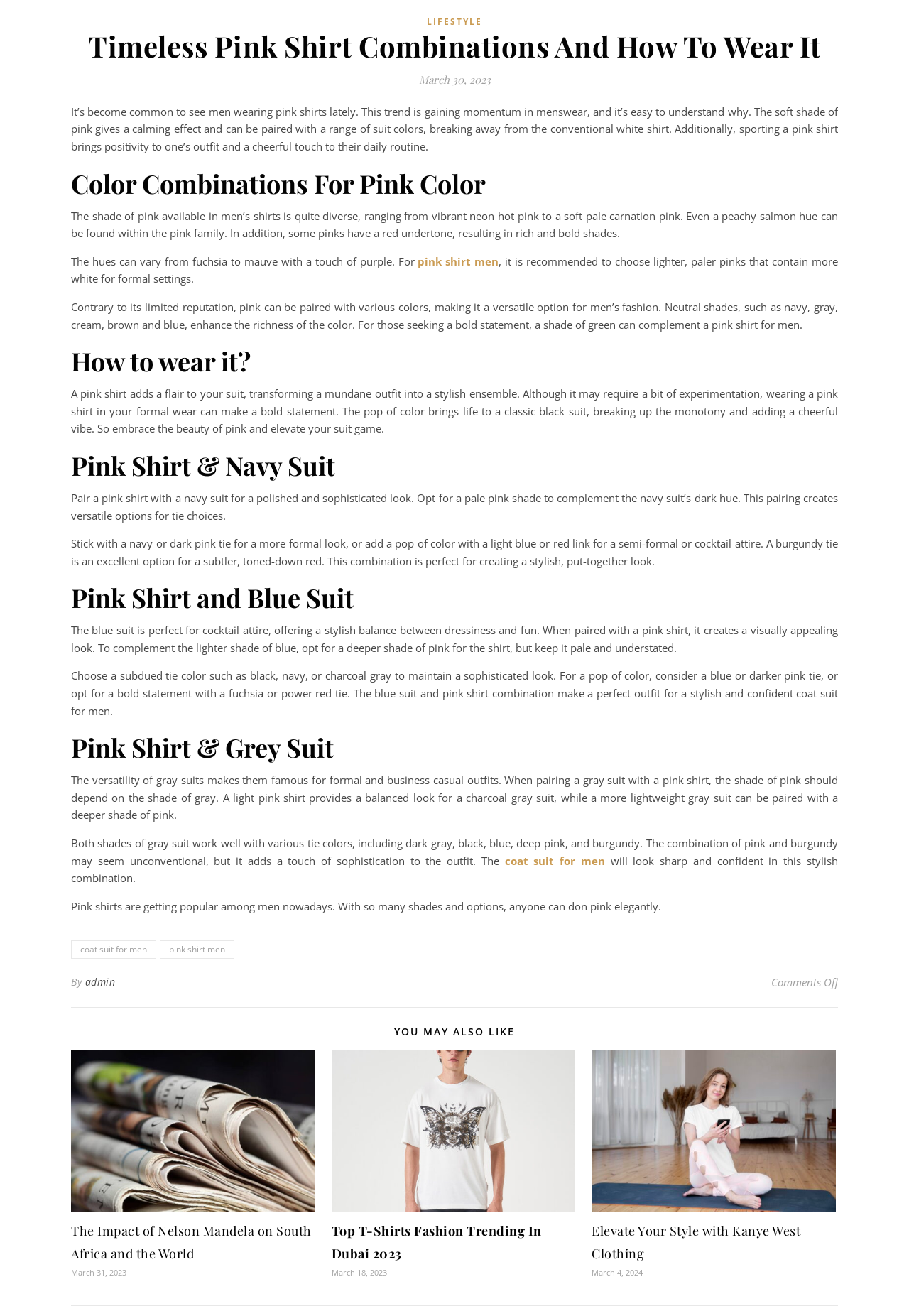Locate the bounding box of the UI element described by: "coat suit for men" in the given webpage screenshot.

[0.078, 0.715, 0.172, 0.729]